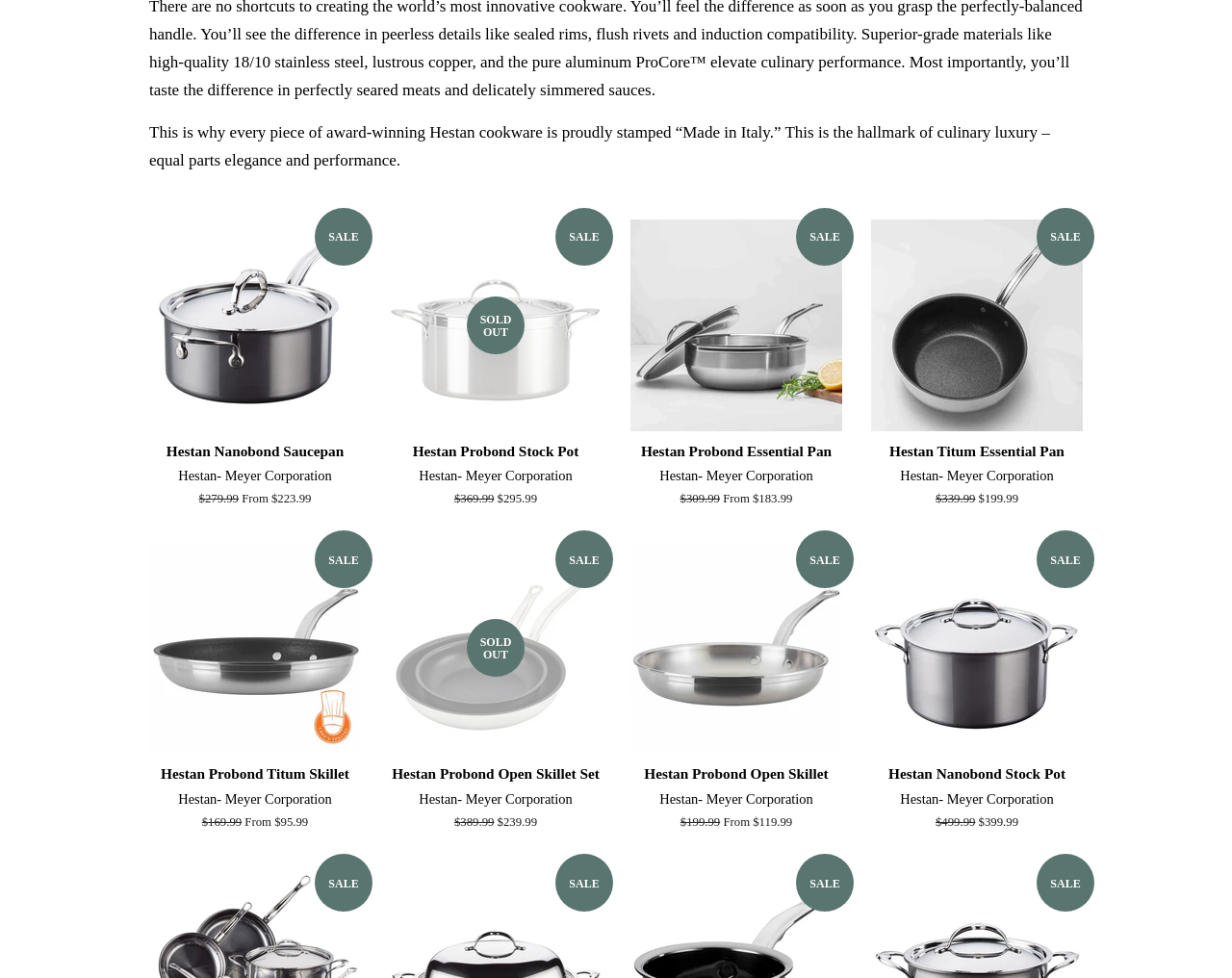For the element described, predict the bounding box coordinates as (top-left x, top-left y, bottom-right x, bottom-right y). All values should be between 0 and 1. Element description: Zwilling Cookware

[0.37, 0.16, 0.525, 0.2]